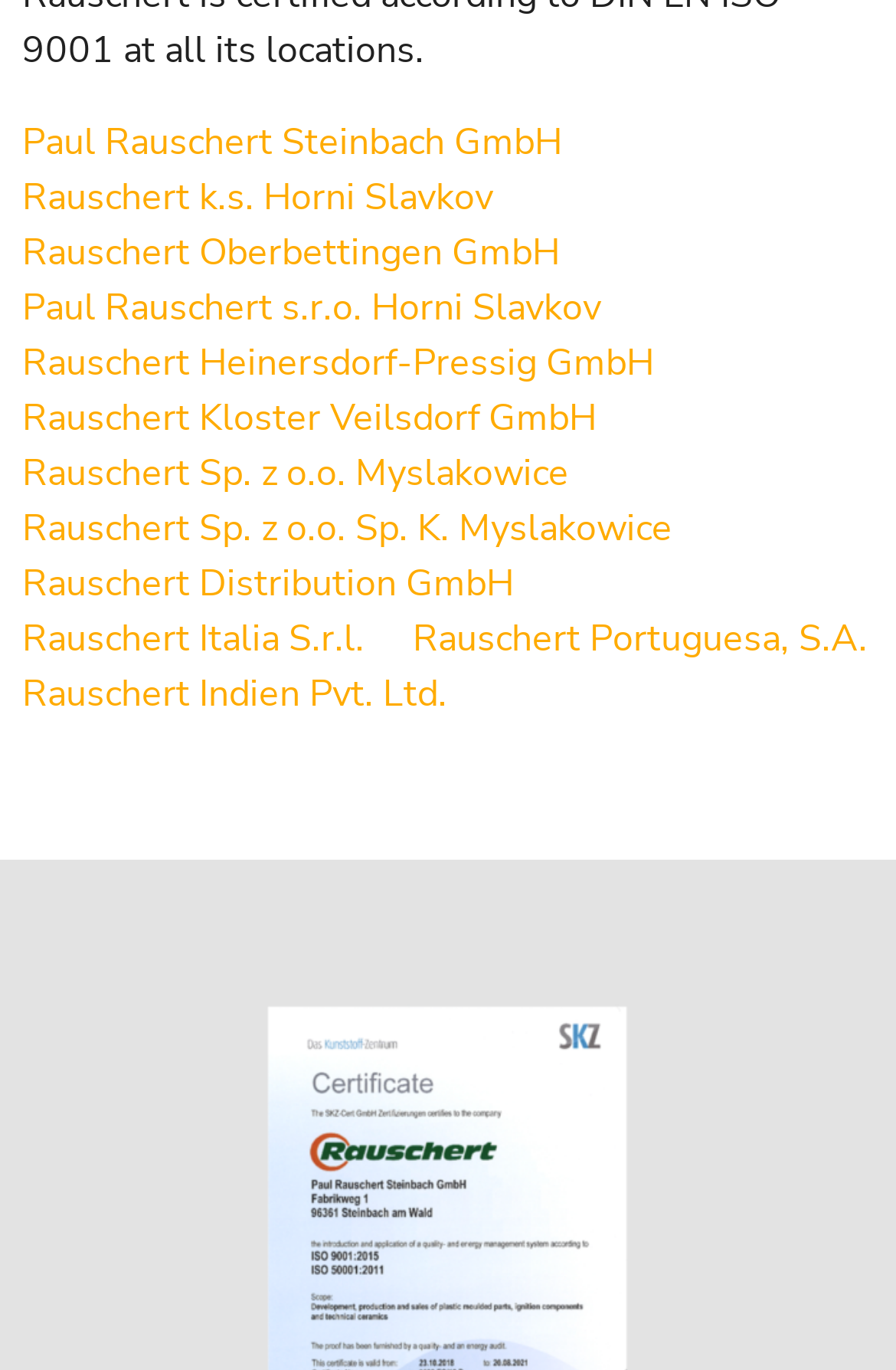Determine the bounding box coordinates of the area to click in order to meet this instruction: "access Rauschert Oberbettingen GmbH site".

[0.025, 0.166, 0.625, 0.203]